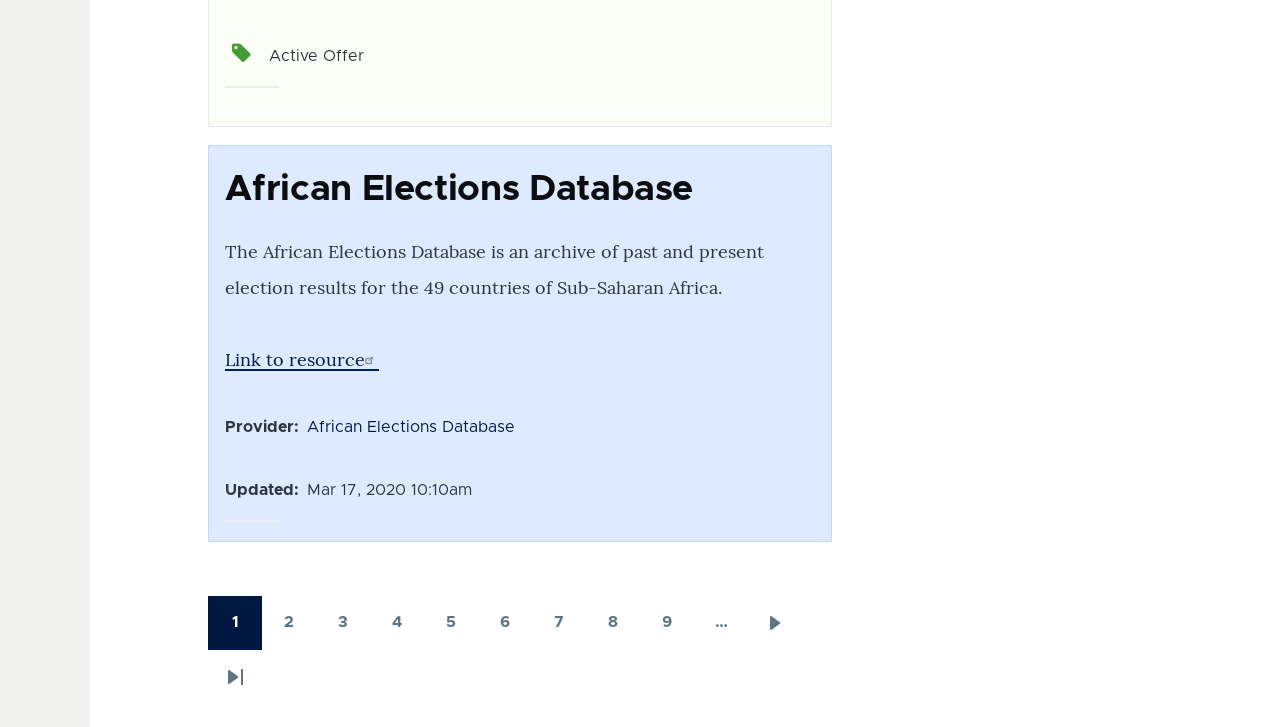Locate the bounding box coordinates of the element I should click to achieve the following instruction: "Go to the 'Next page'".

[0.585, 0.819, 0.627, 0.894]